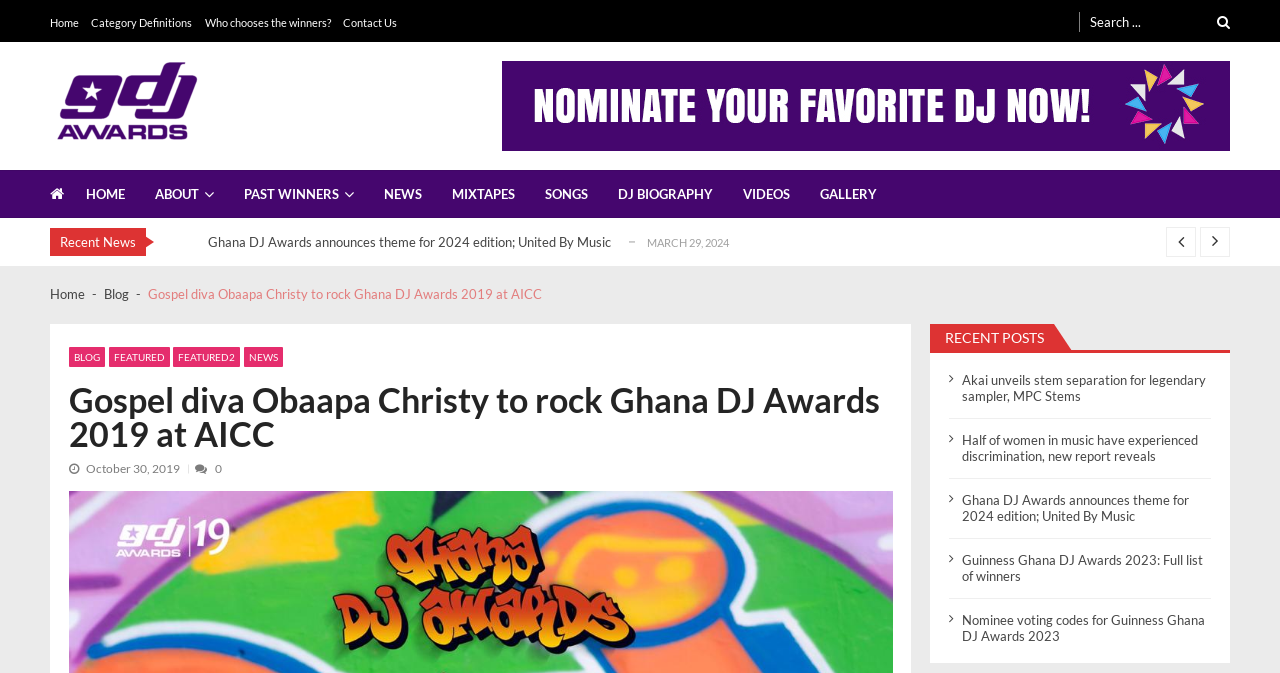Identify the bounding box for the UI element specified in this description: "april". The coordinates must be four float numbers between 0 and 1, formatted as [left, top, right, bottom].

None